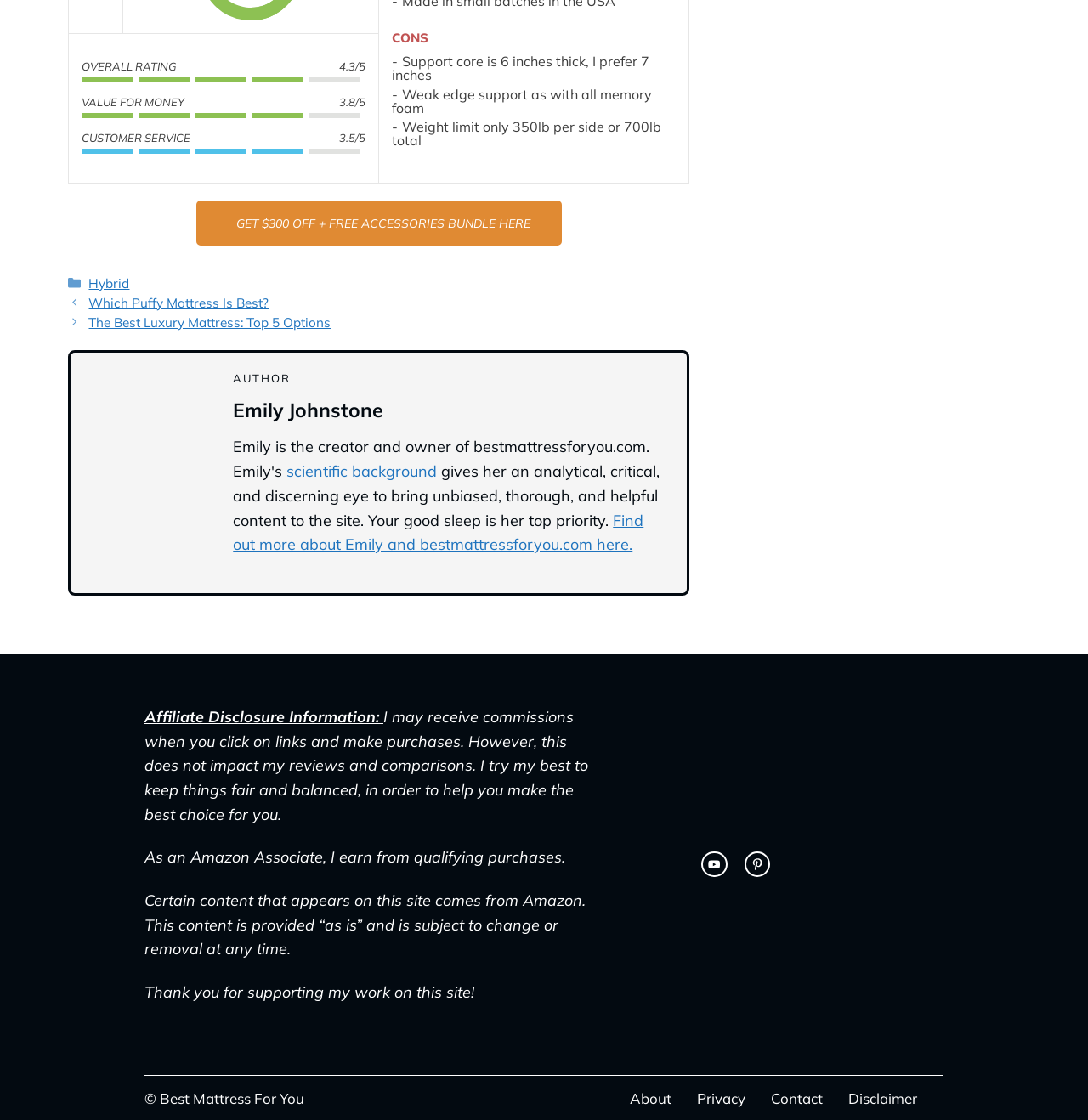What is the weight limit of the mattress?
Ensure your answer is thorough and detailed.

The weight limit of the mattress can be found in the 'CONS' section, where it is mentioned as 'Weight limit only 350lb per side or 700lb total'.